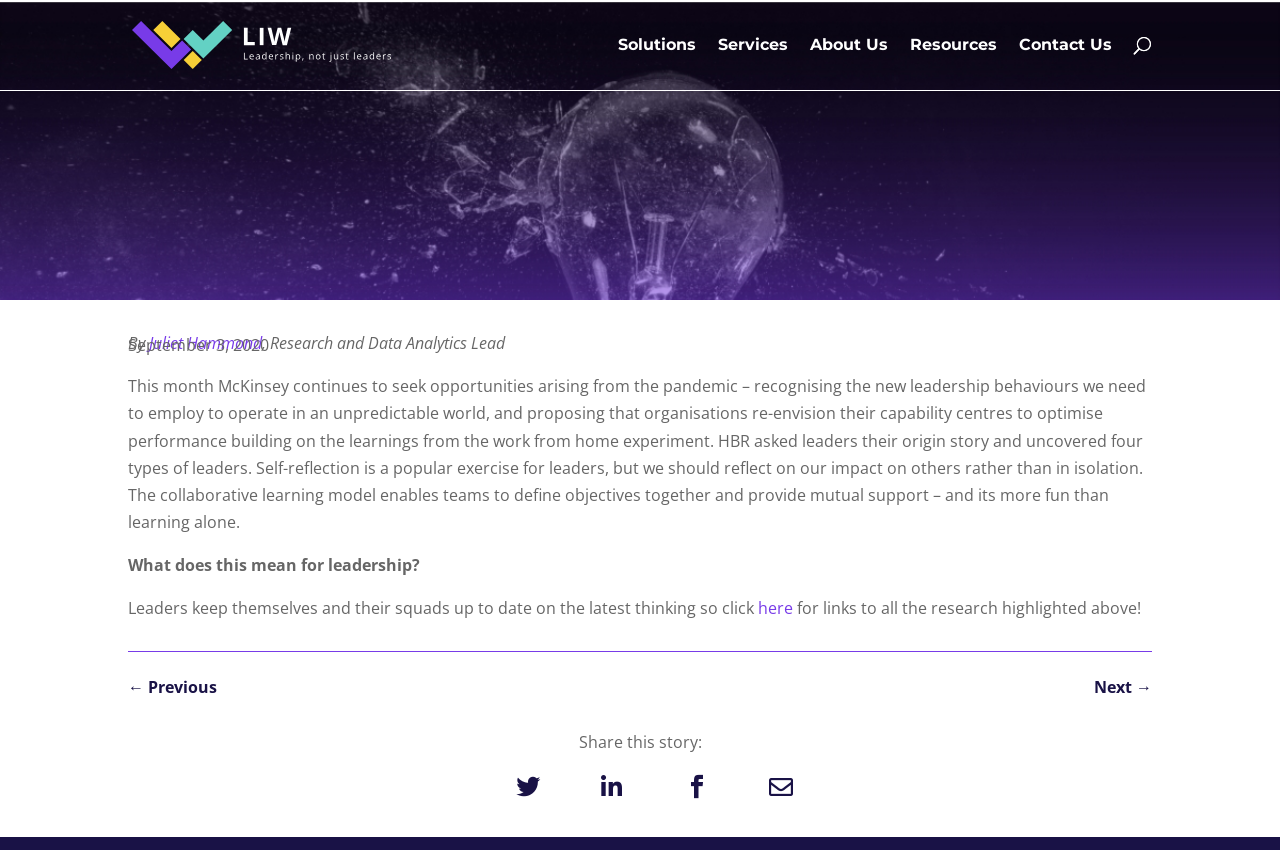What is the topic of the article?
Answer the question with a detailed and thorough explanation.

I inferred the topic by reading the content of the article which discusses leadership behaviors, self-reflection, and collaborative learning, and also mentions research from McKinsey and HBR.